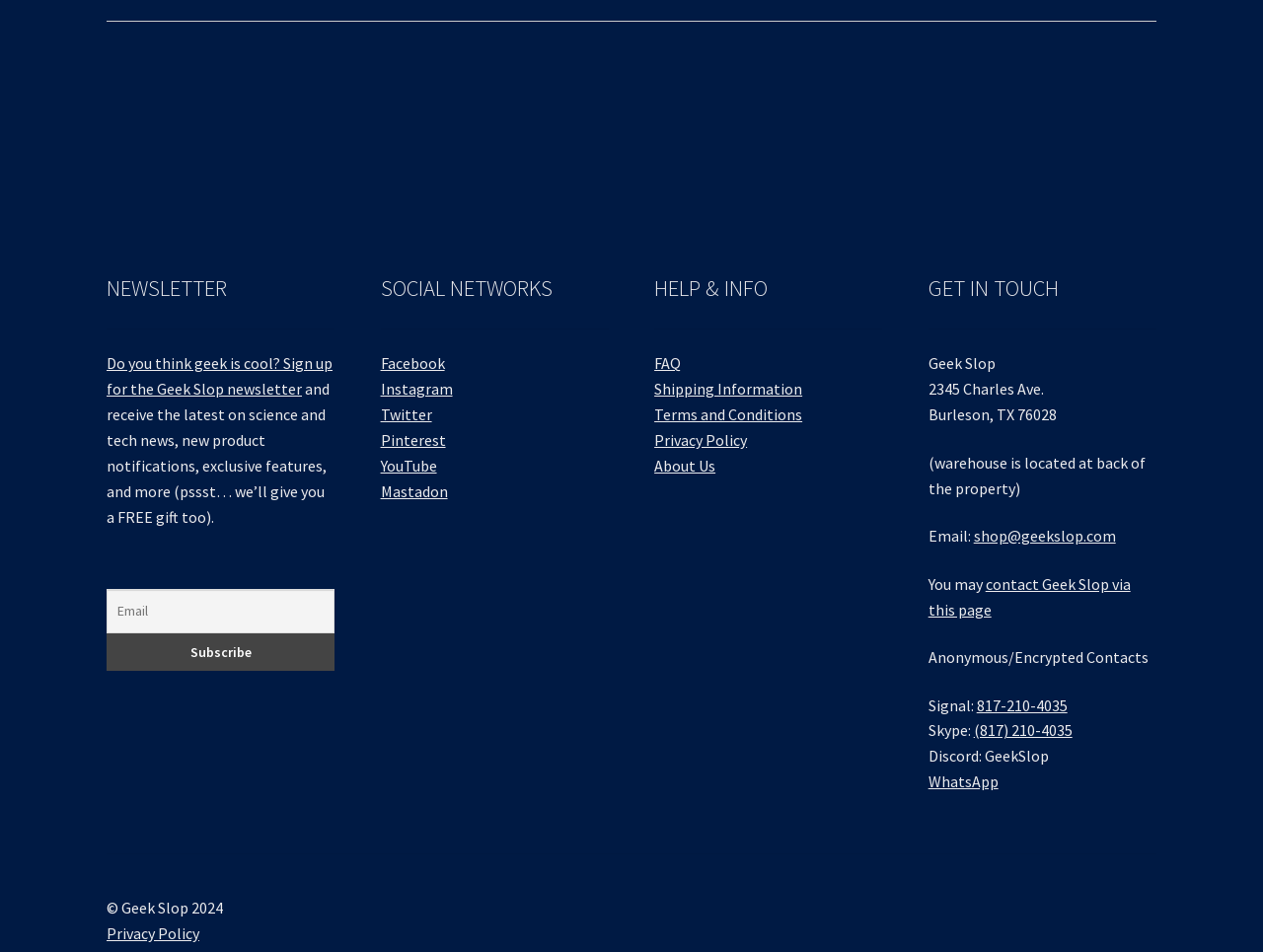Please find the bounding box coordinates of the clickable region needed to complete the following instruction: "View the FAQ page". The bounding box coordinates must consist of four float numbers between 0 and 1, i.e., [left, top, right, bottom].

[0.518, 0.371, 0.539, 0.392]